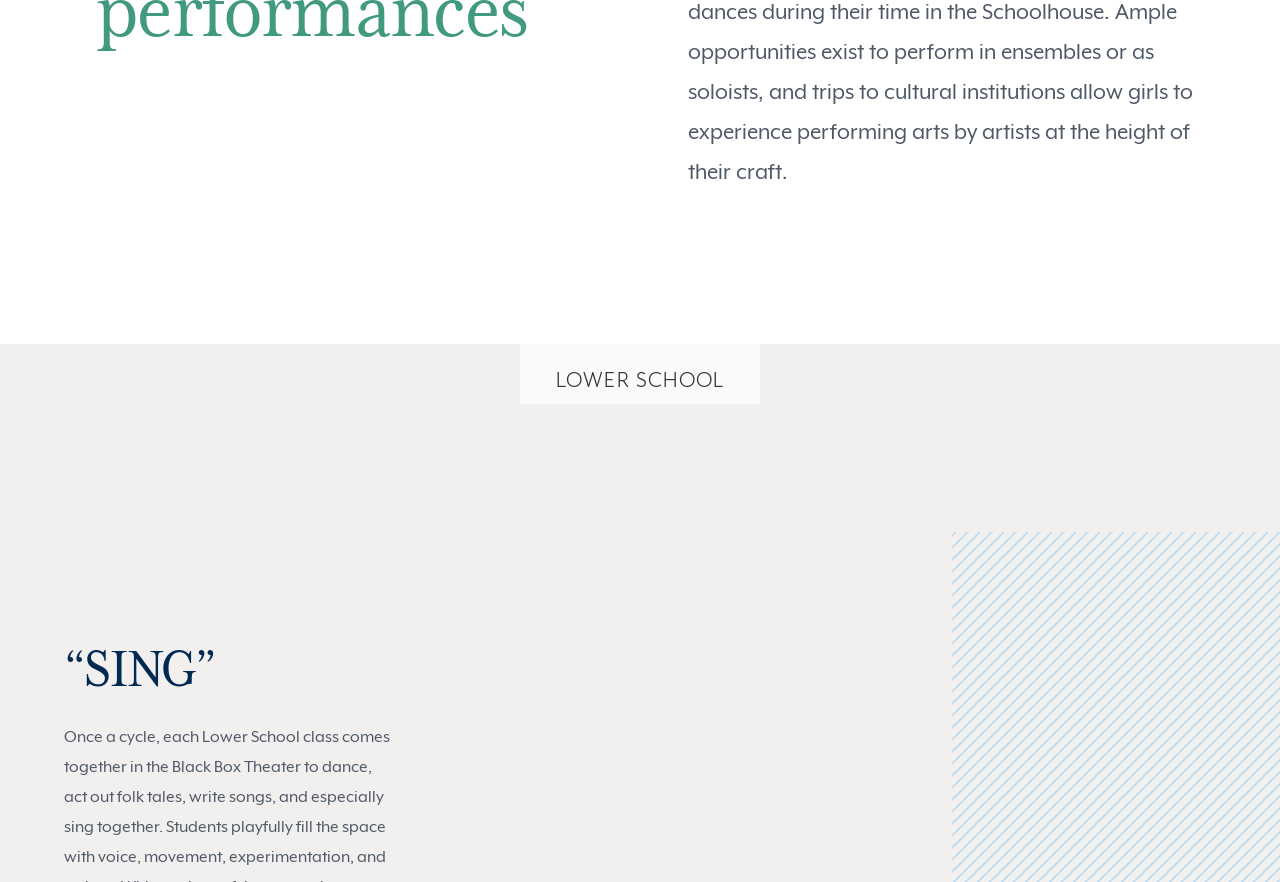Please reply to the following question with a single word or a short phrase:
What is the name of the school?

Nightingale